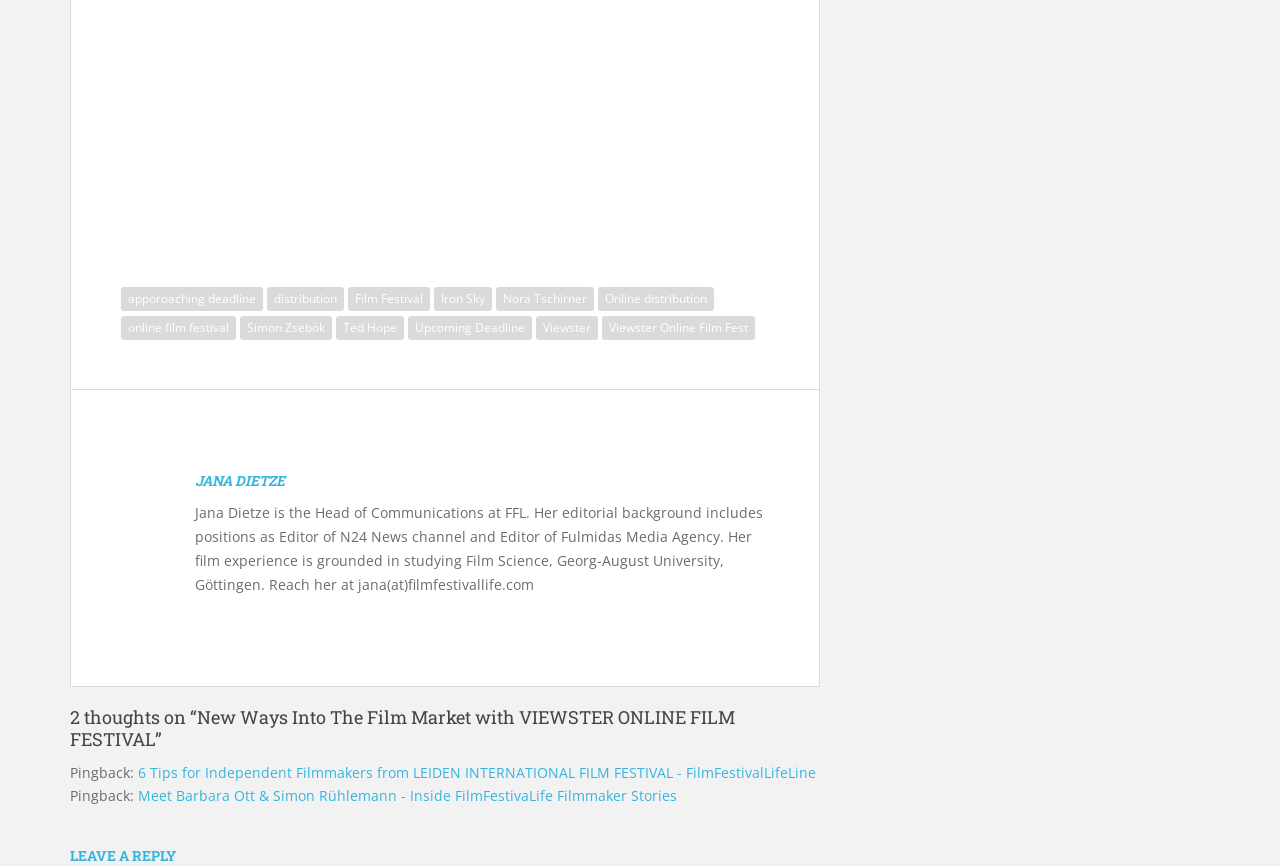What is the name of the author of the article?
Answer the question with as much detail as you can, using the image as a reference.

I did not find any information about the author of the article on this webpage.